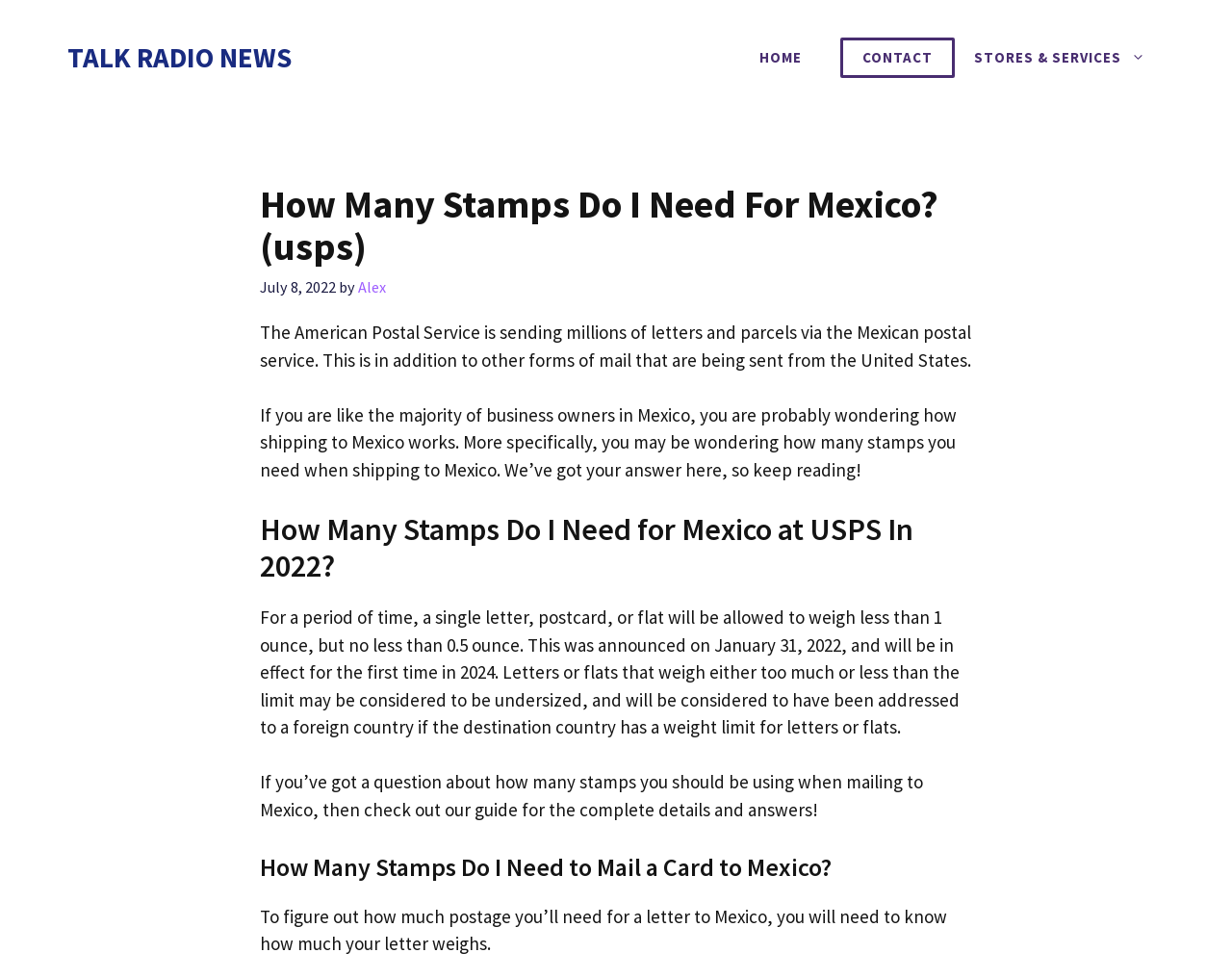Given the webpage screenshot and the description, determine the bounding box coordinates (top-left x, top-left y, bottom-right x, bottom-right y) that define the location of the UI element matching this description: Contact

[0.682, 0.038, 0.775, 0.08]